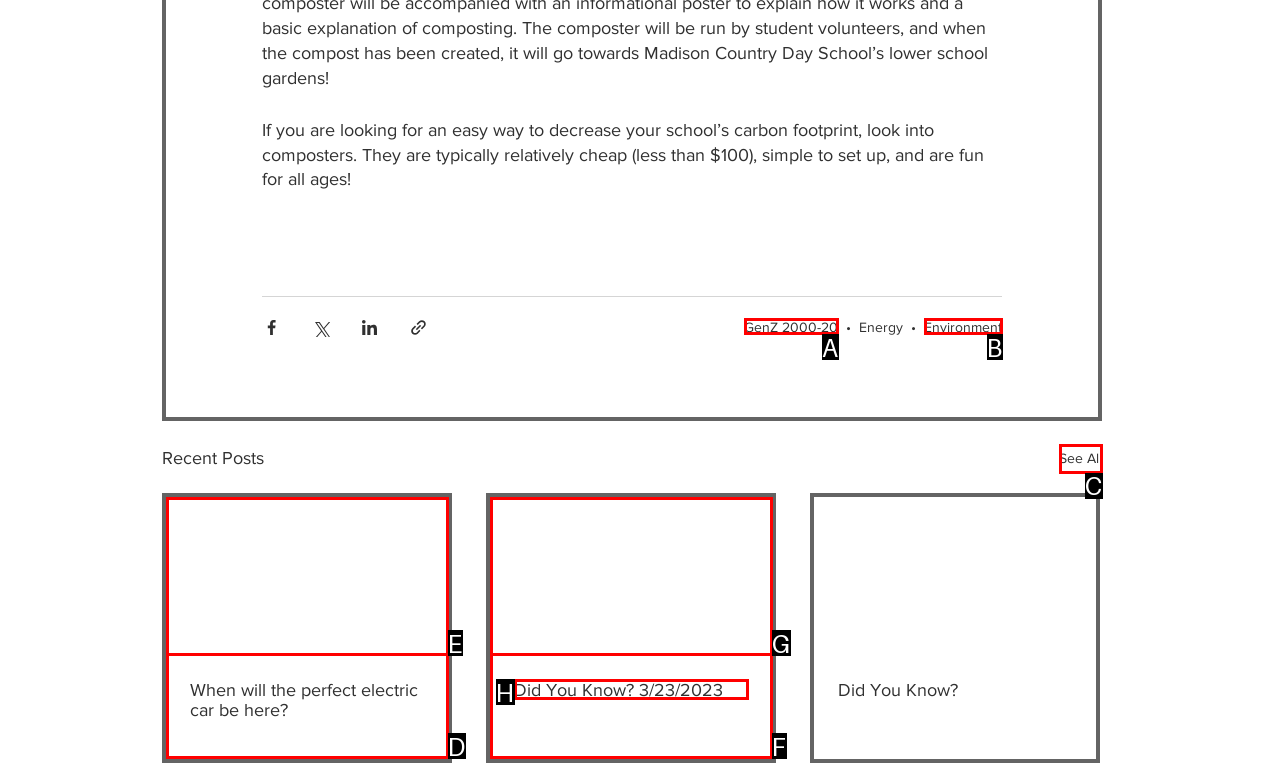From the options provided, determine which HTML element best fits the description: See All. Answer with the correct letter.

C